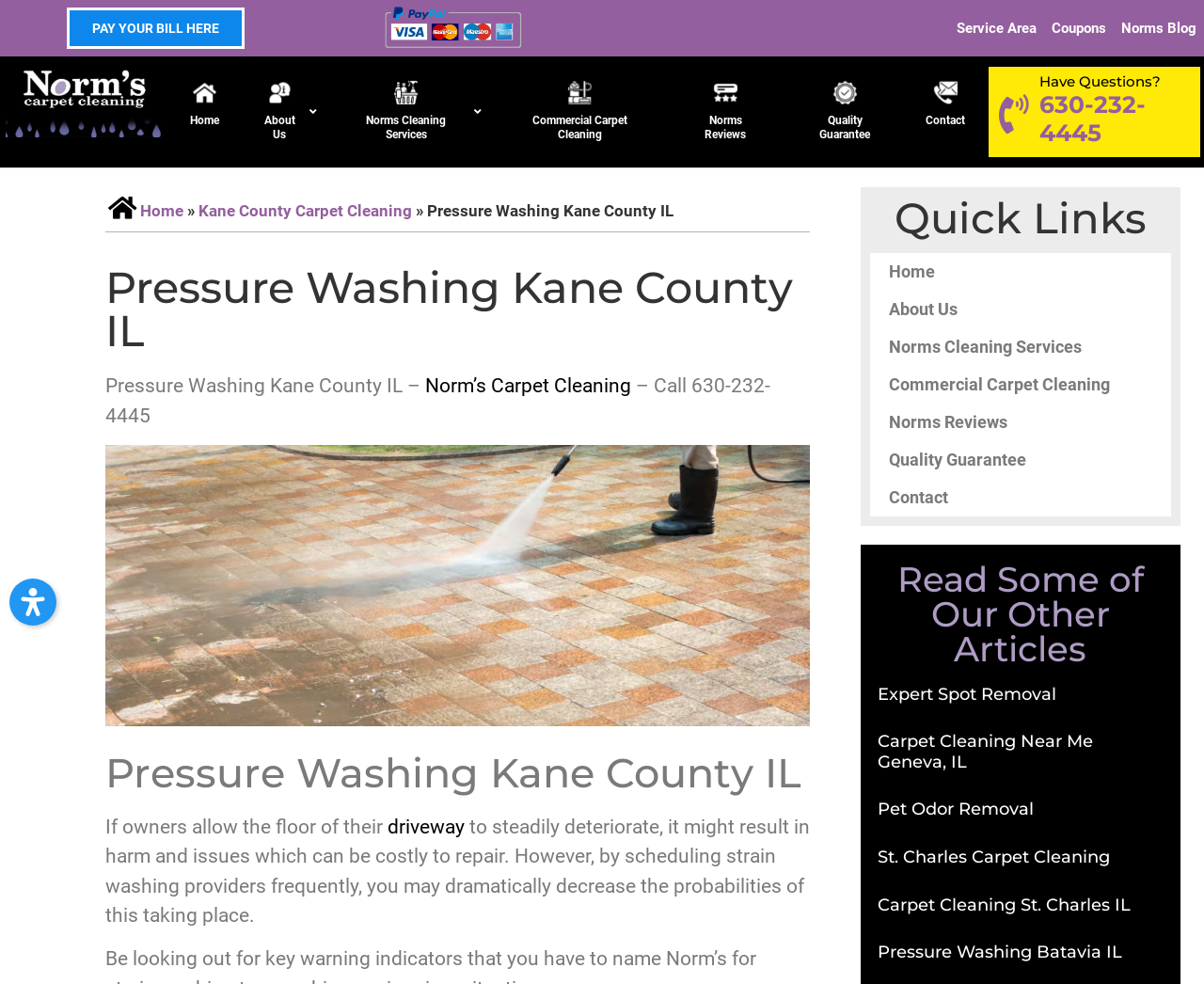Utilize the details in the image to give a detailed response to the question: What is the phone number to call for a free estimate?

The phone number can be found in the heading 'Have Questions? 630-232-4445' and also in the text '– Call 630-232-4445' which is part of the main content of the webpage.